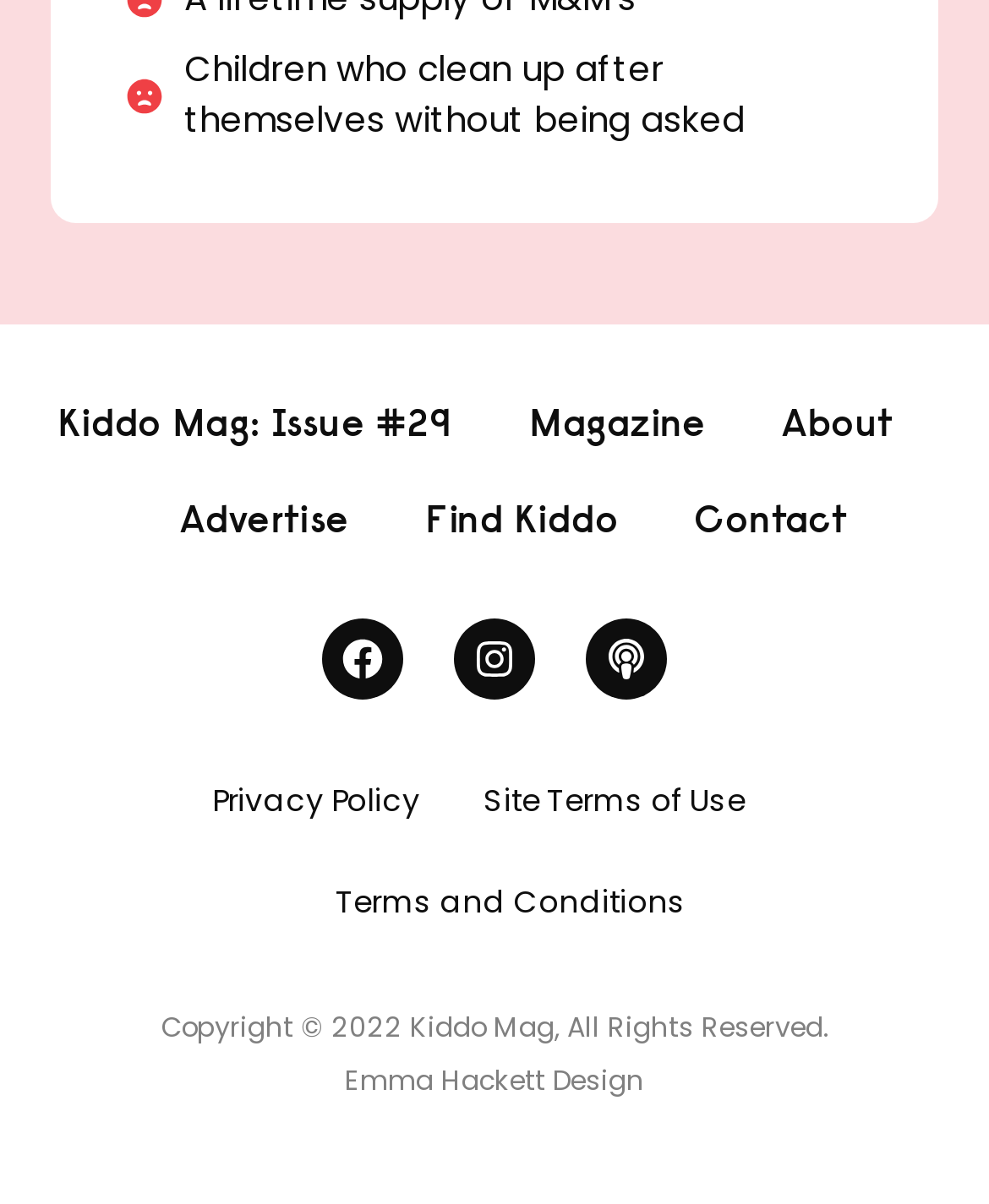How many social media links are there?
Use the image to answer the question with a single word or phrase.

3